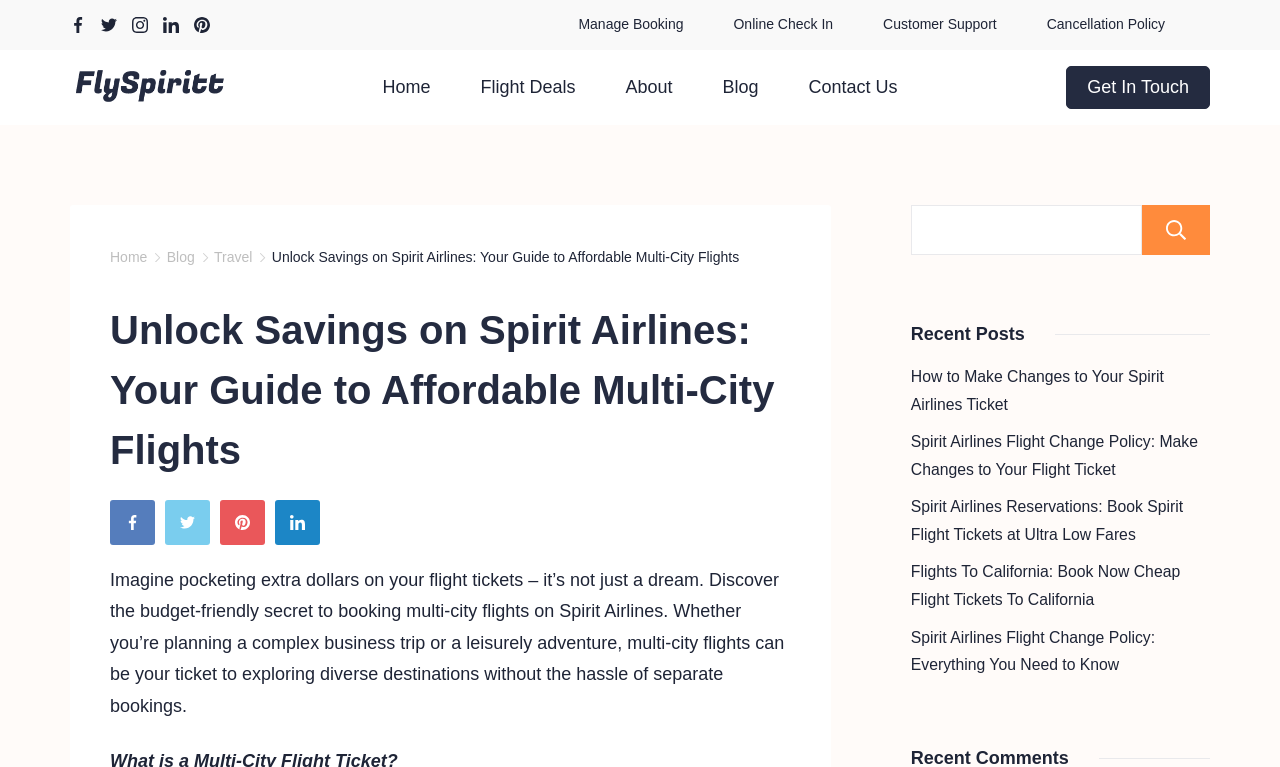Pinpoint the bounding box coordinates of the clickable element needed to complete the instruction: "Read about affordable multi-city flights". The coordinates should be provided as four float numbers between 0 and 1: [left, top, right, bottom].

[0.086, 0.39, 0.618, 0.625]